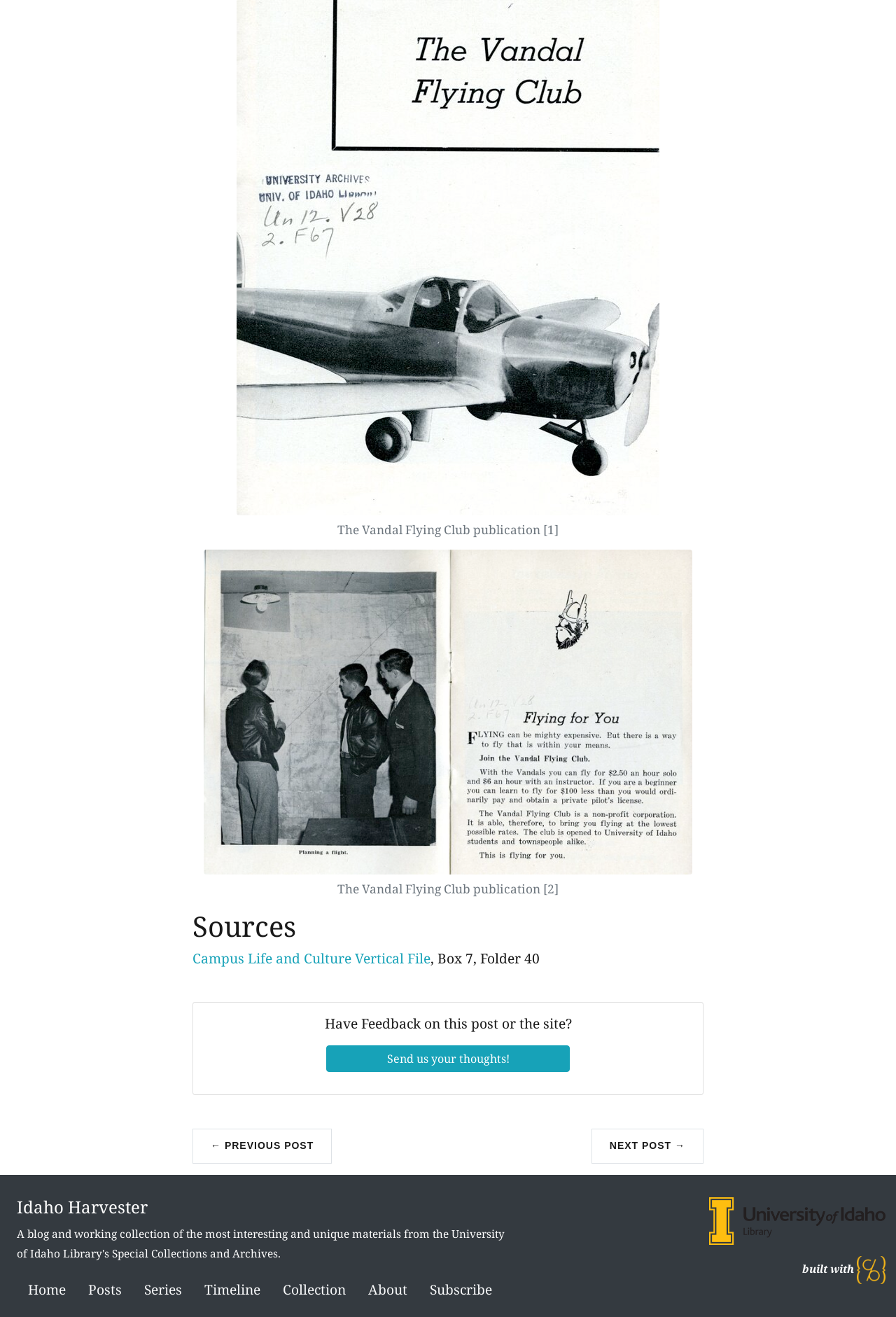Please provide a one-word or short phrase answer to the question:
What is the category of the 'Idaho Harvester'?

Posts